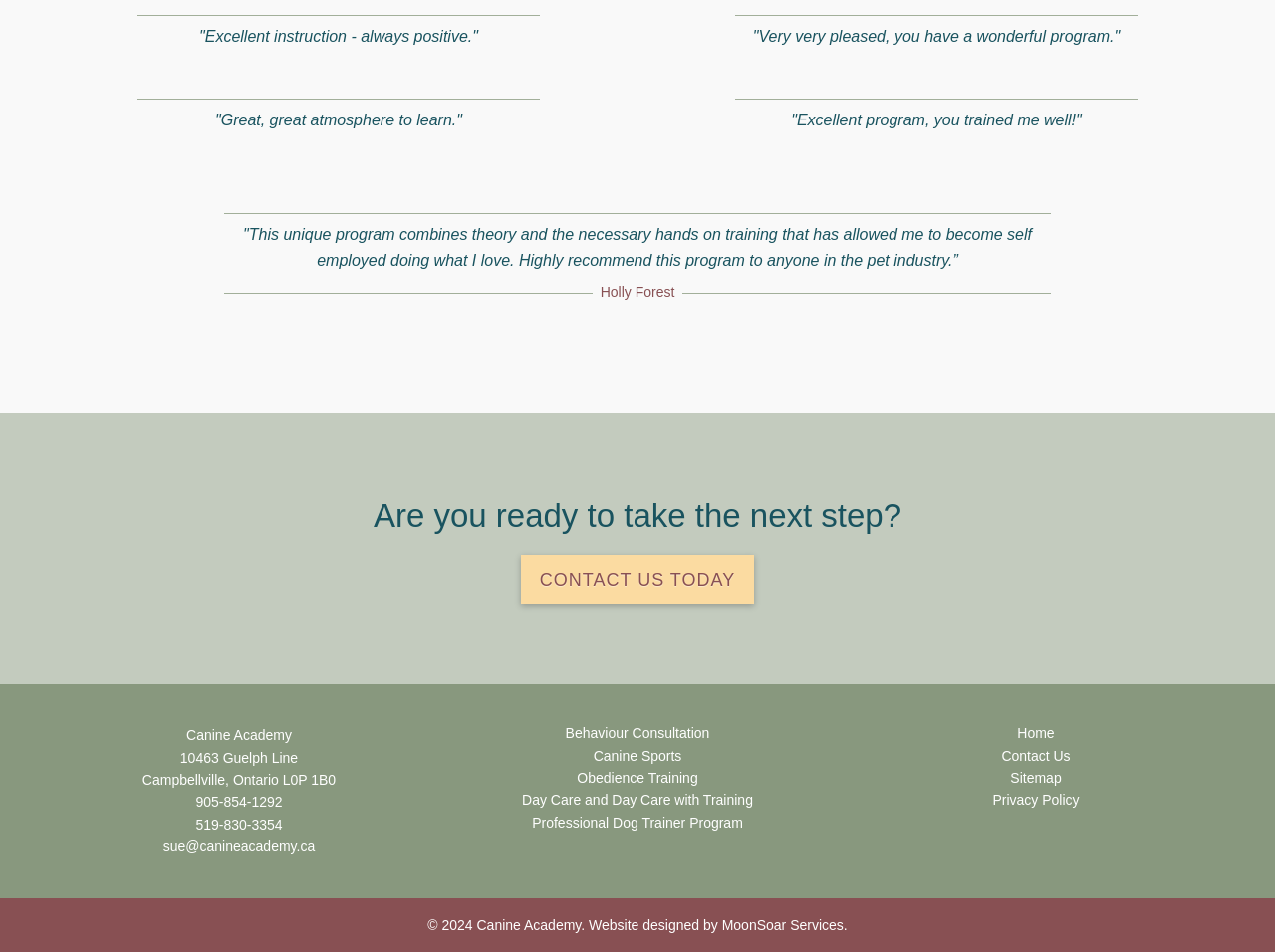Show the bounding box coordinates for the element that needs to be clicked to execute the following instruction: "Learn about Behaviour Consultation". Provide the coordinates in the form of four float numbers between 0 and 1, i.e., [left, top, right, bottom].

[0.355, 0.761, 0.645, 0.78]